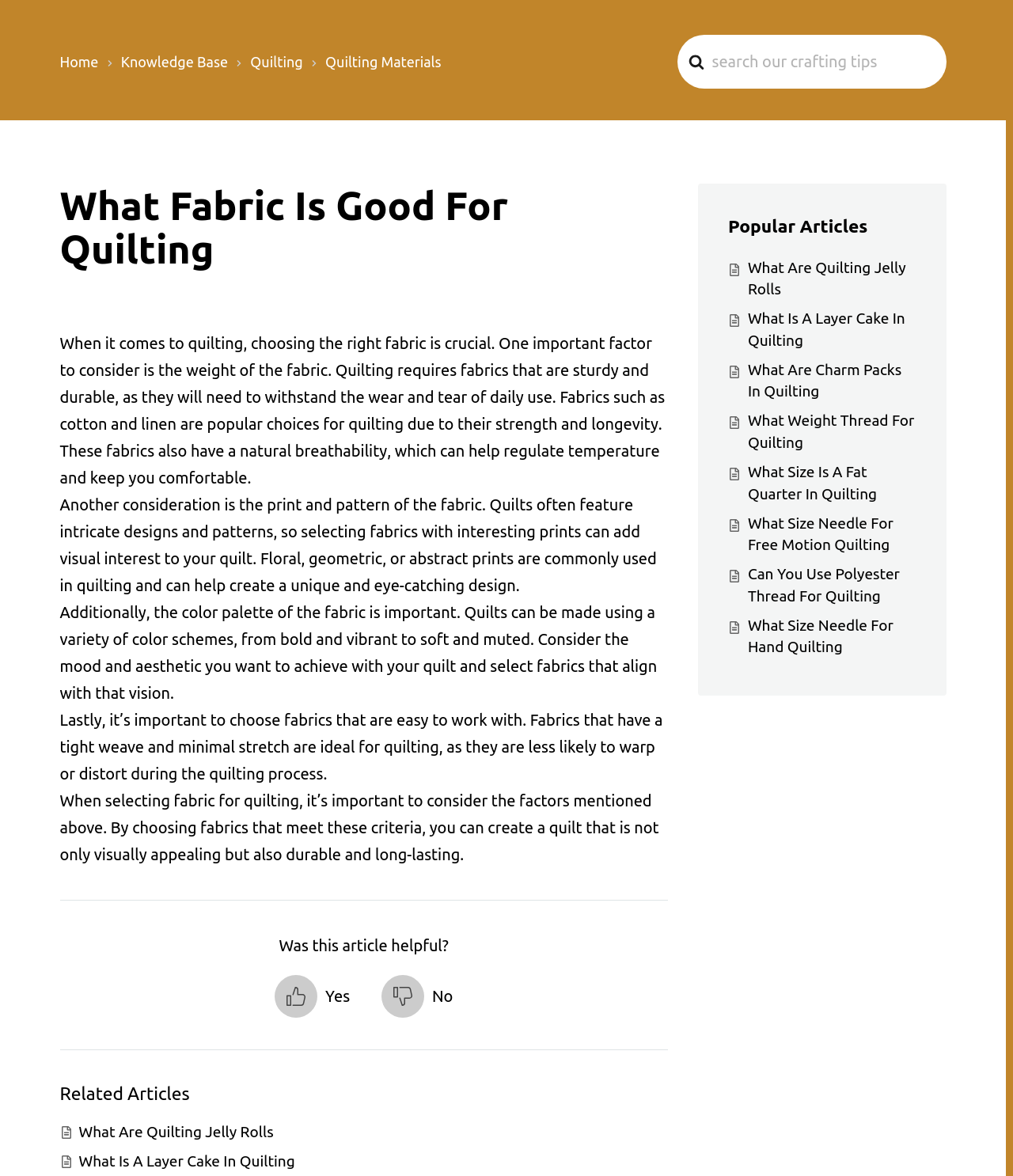Please provide a brief answer to the question using only one word or phrase: 
What factors to consider when choosing fabric for quilting?

weight, print, color, ease of work